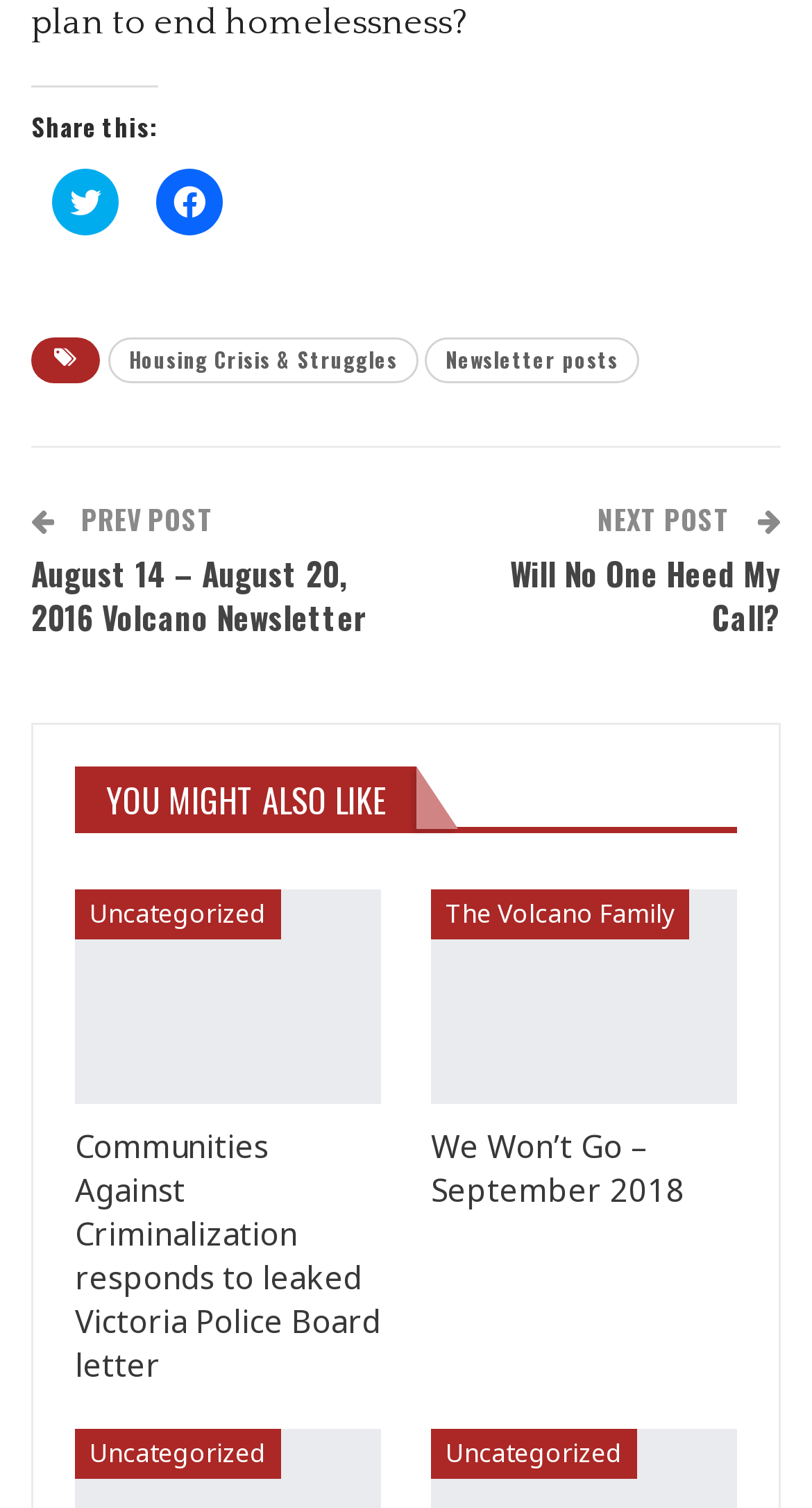Locate the bounding box coordinates of the clickable area needed to fulfill the instruction: "Check out the 'Volcano Family'".

[0.531, 0.589, 0.849, 0.623]